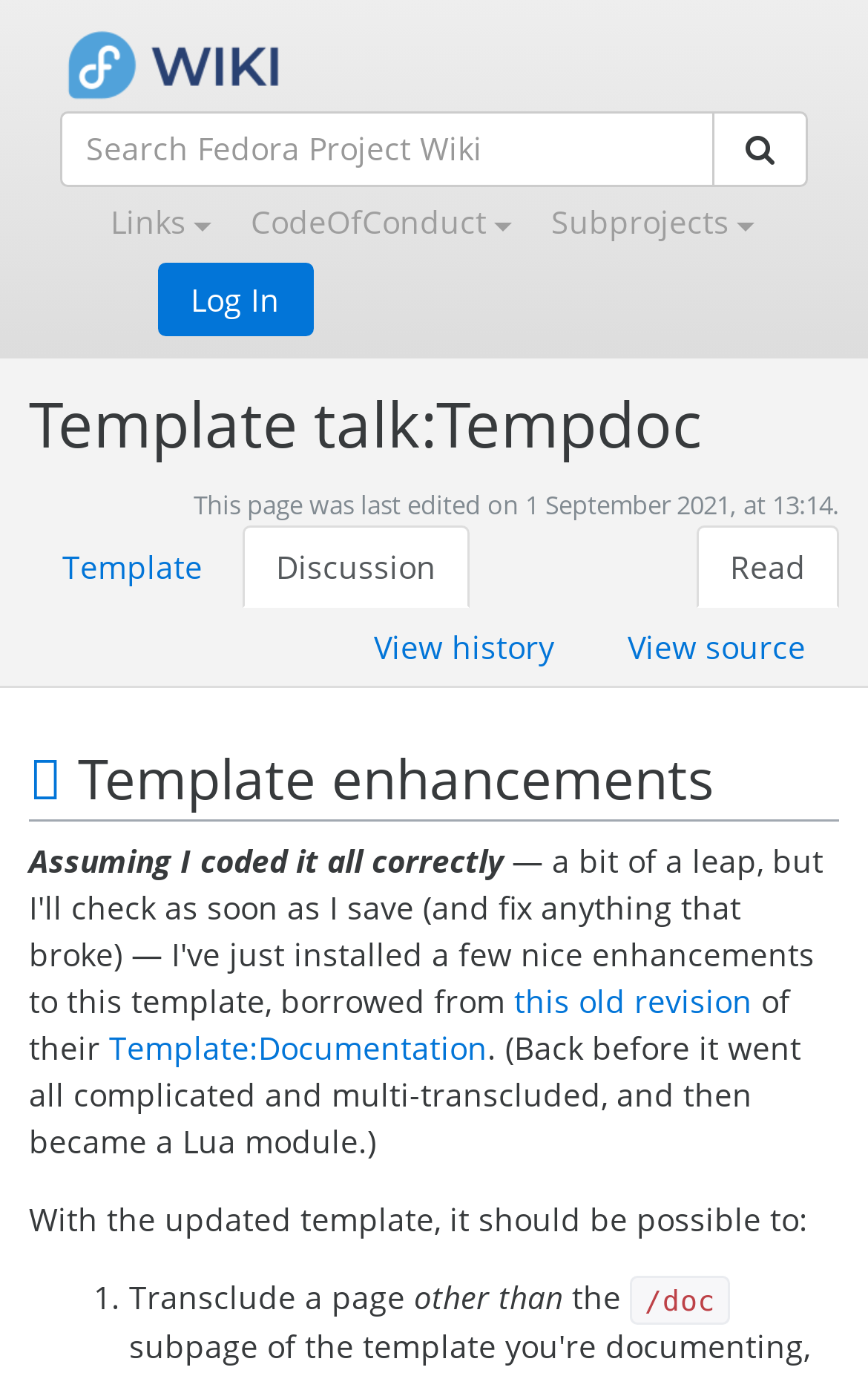Bounding box coordinates must be specified in the format (top-left x, top-left y, bottom-right x, bottom-right y). All values should be floating point numbers between 0 and 1. What are the bounding box coordinates of the UI element described as: Discussion

[0.279, 0.382, 0.541, 0.442]